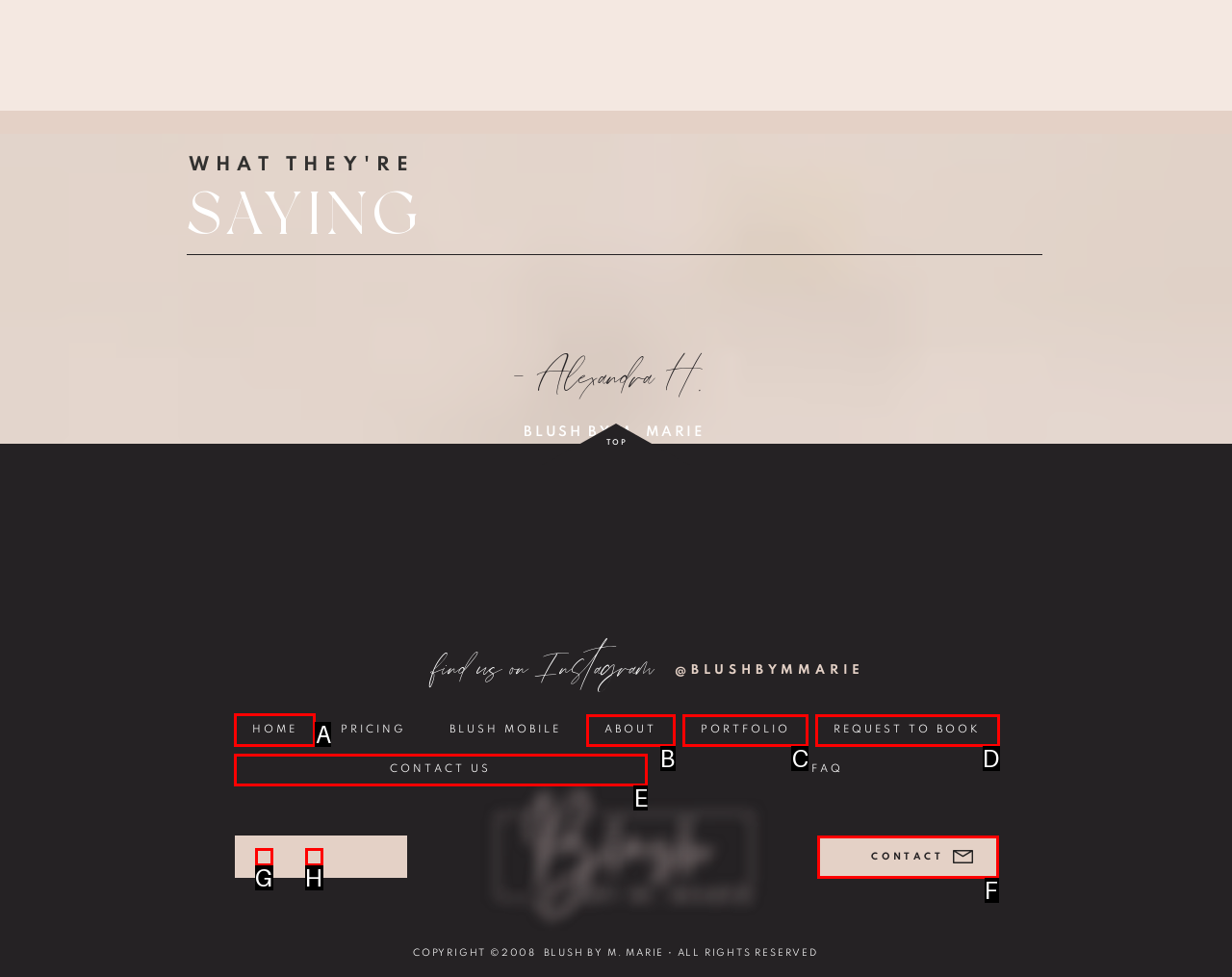Identify the letter of the correct UI element to fulfill the task: Click on the 'HOME' link from the given options in the screenshot.

A